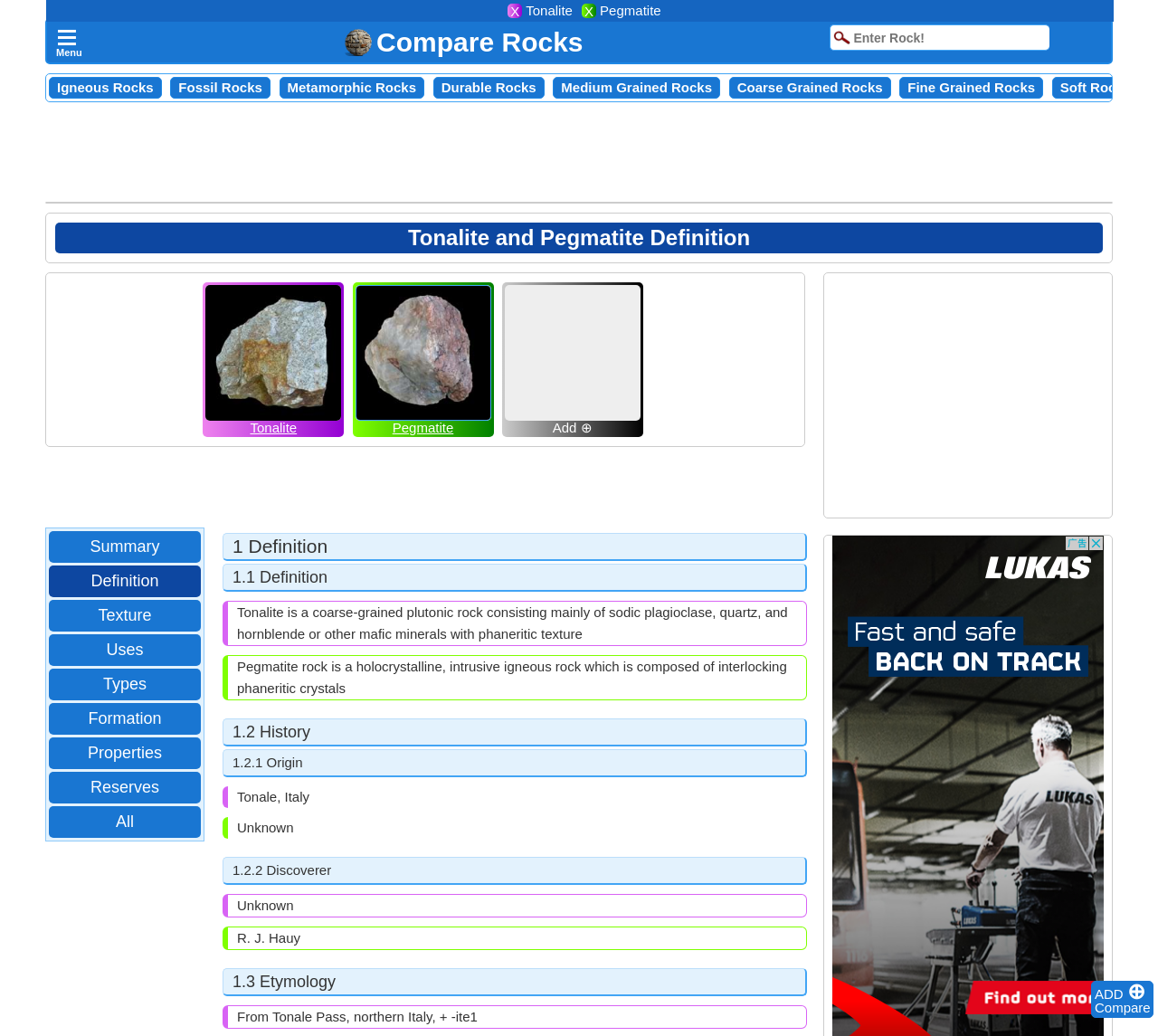Determine the bounding box coordinates for the region that must be clicked to execute the following instruction: "Click the 'ADD' button".

[0.945, 0.952, 0.973, 0.967]